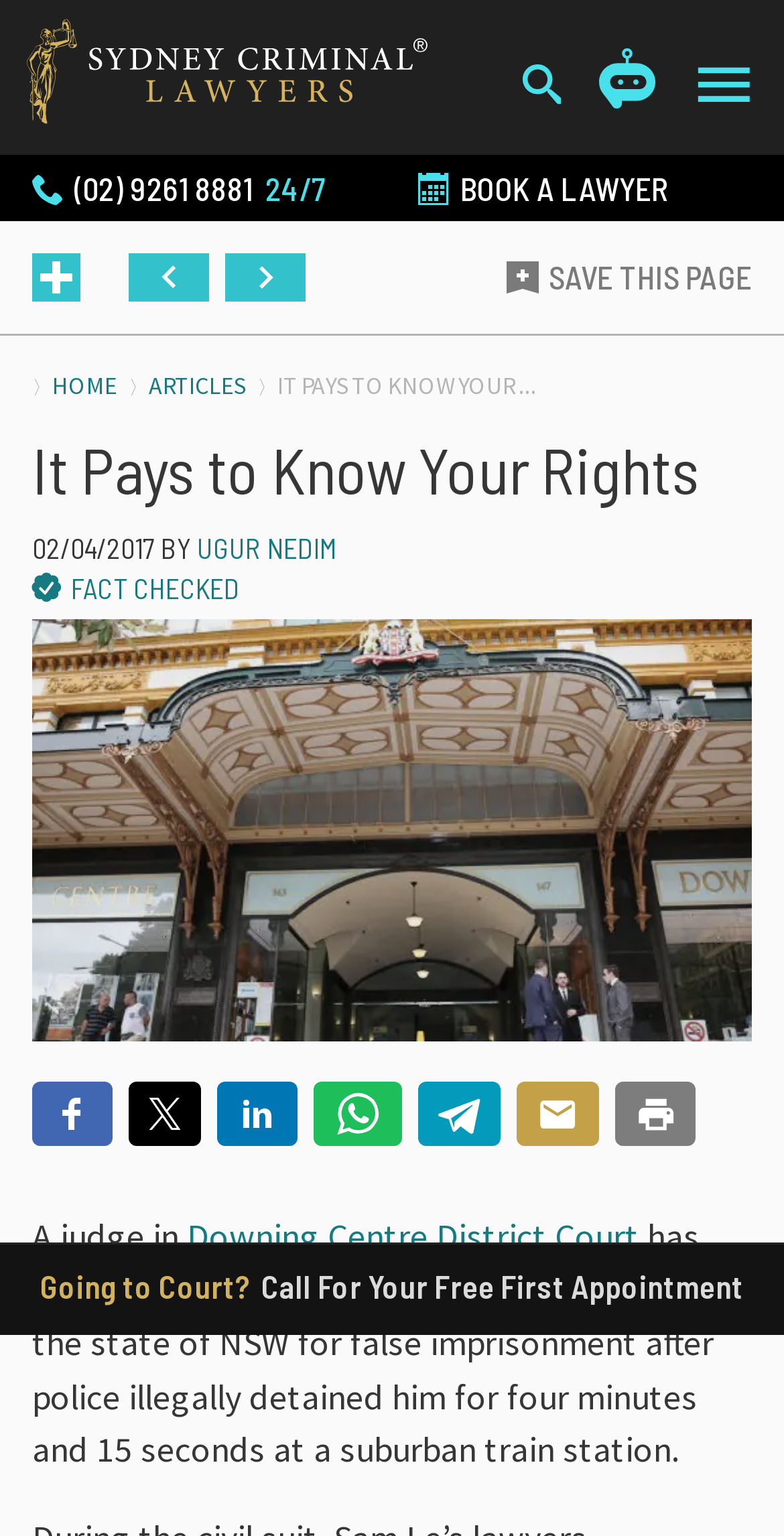Identify the bounding box coordinates of the element that should be clicked to fulfill this task: "Search for something". The coordinates should be provided as four float numbers between 0 and 1, i.e., [left, top, right, bottom].

[0.666, 0.042, 0.724, 0.074]